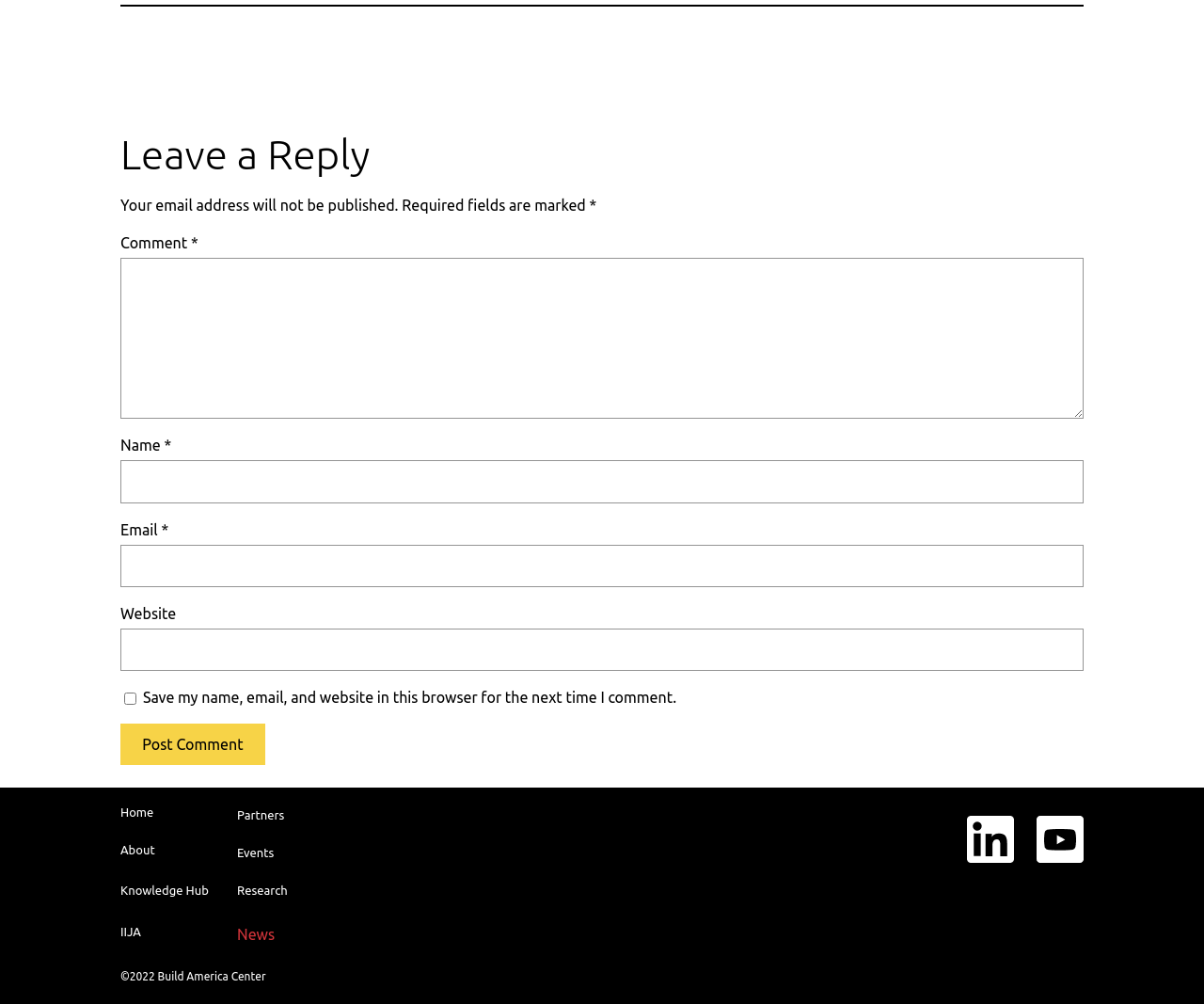Please answer the following query using a single word or phrase: 
How many text boxes are required in the comment section?

3